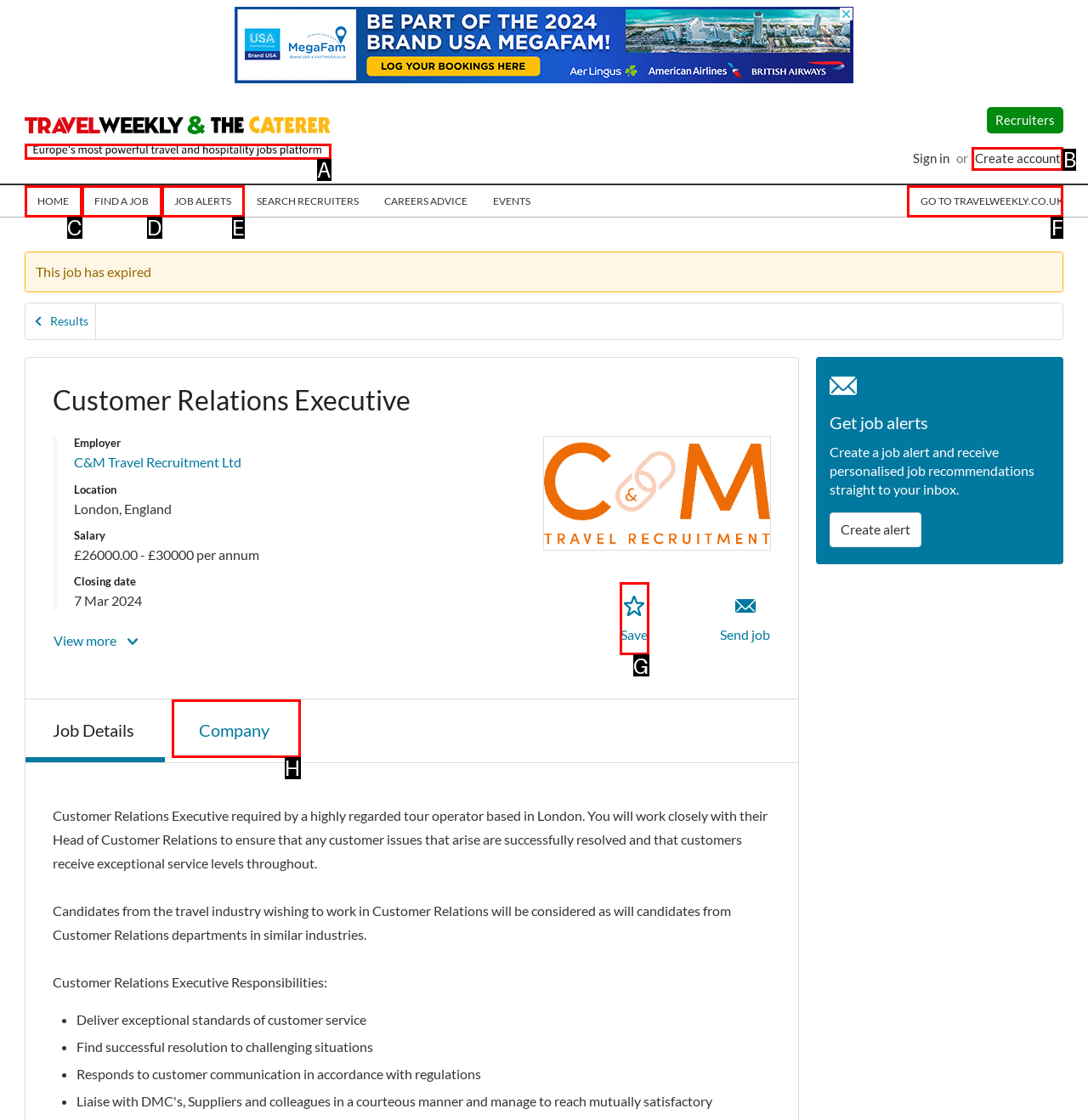Identify the matching UI element based on the description: alt="Travelweekly.co.uk logo" title="Travelweekly.co.uk"
Reply with the letter from the available choices.

A